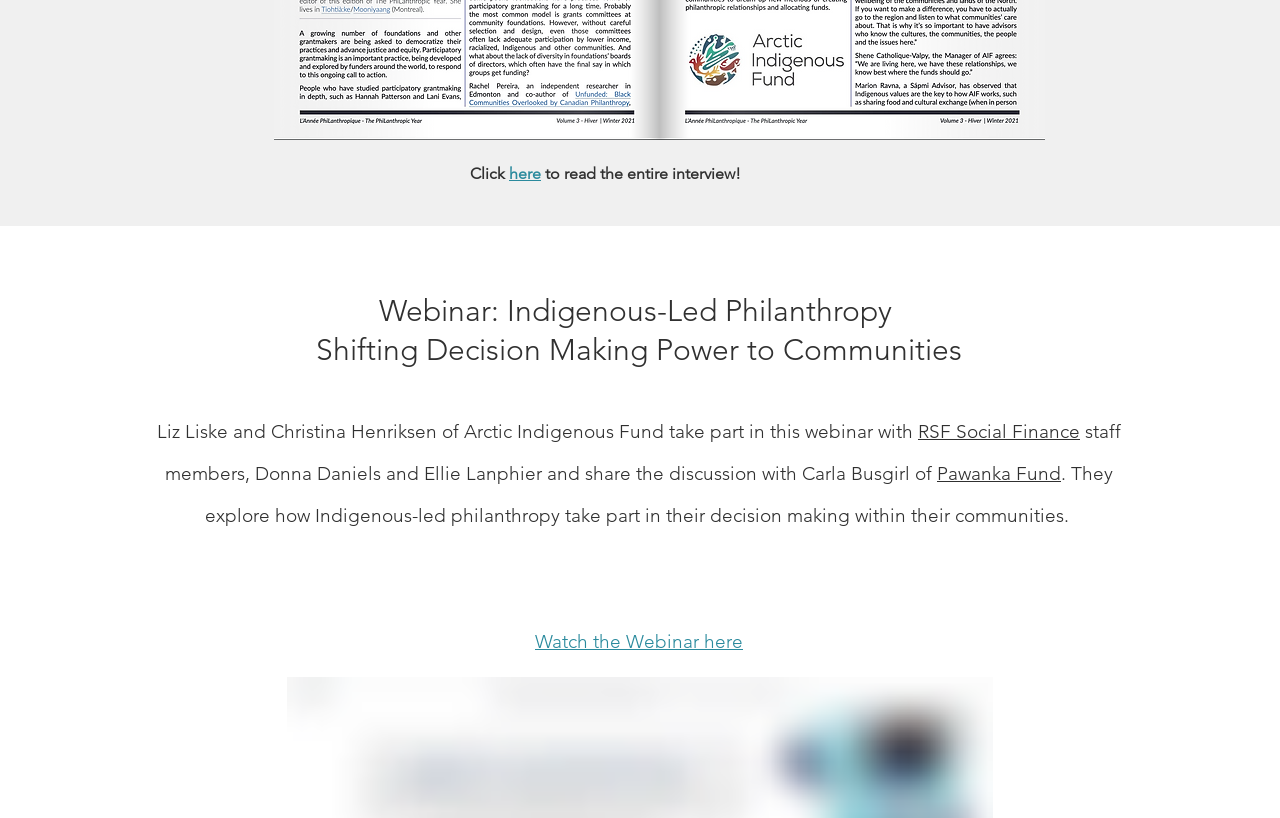Answer the question below in one word or phrase:
What is the purpose of the webinar?

To explore Indigenous-led philanthropy